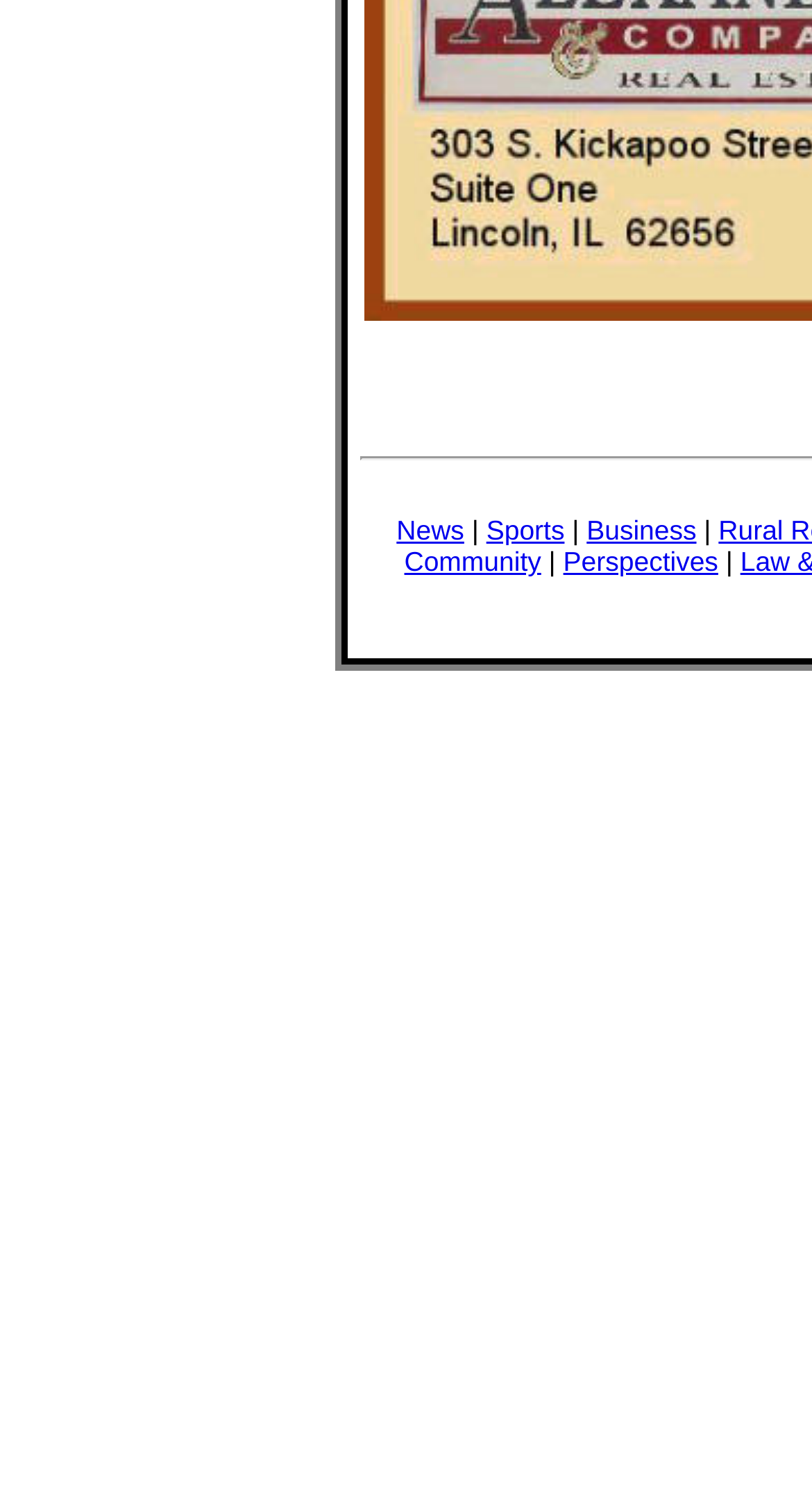Using a single word or phrase, answer the following question: 
What separates the 'Sports' and 'Business' links?

A vertical bar